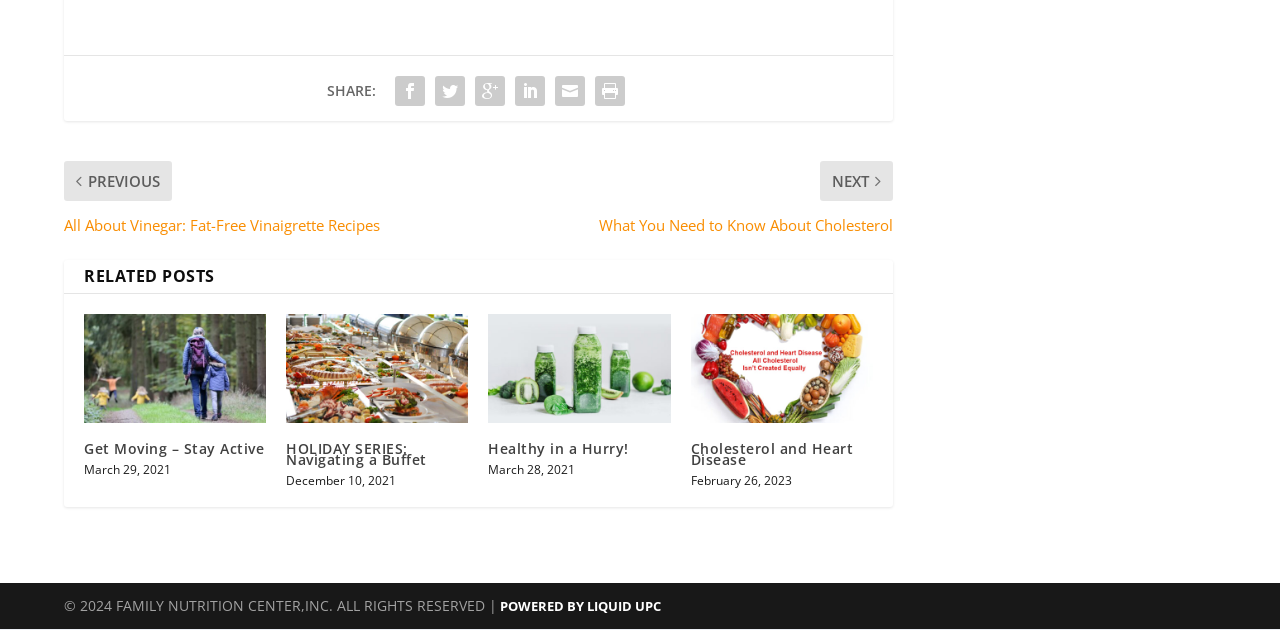What is the topic of the 'RELATED POSTS' section?
Look at the screenshot and give a one-word or phrase answer.

Health and nutrition